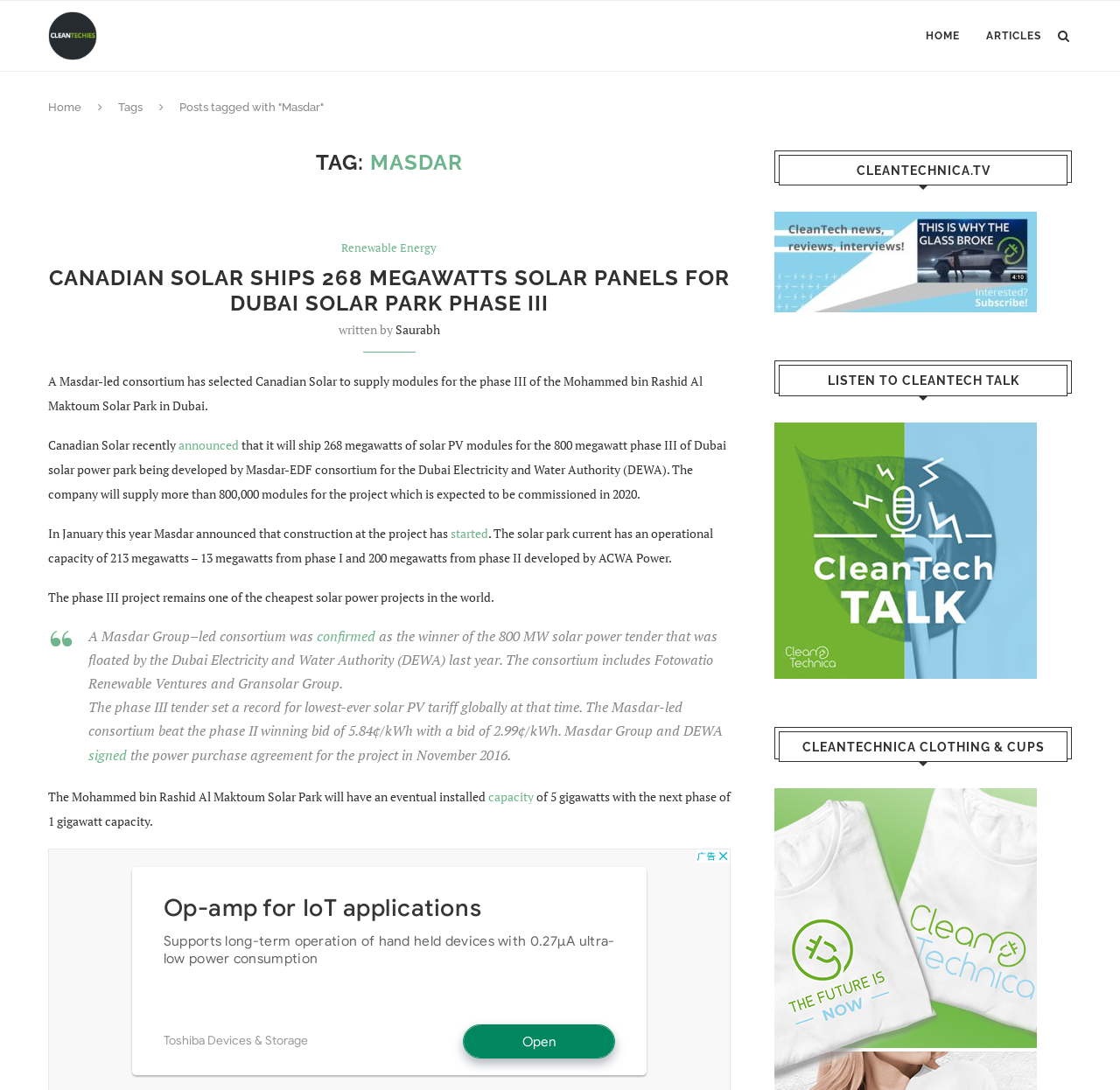What is the name of the solar park mentioned in the article?
Please answer the question as detailed as possible based on the image.

I found the answer by reading the article and identifying the name of the solar park mentioned in the text. The name is mentioned in the sentence 'A Masdar-led consortium has selected Canadian Solar to supply modules for the phase III of the Mohammed bin Rashid Al Maktoum Solar Park in Dubai.'